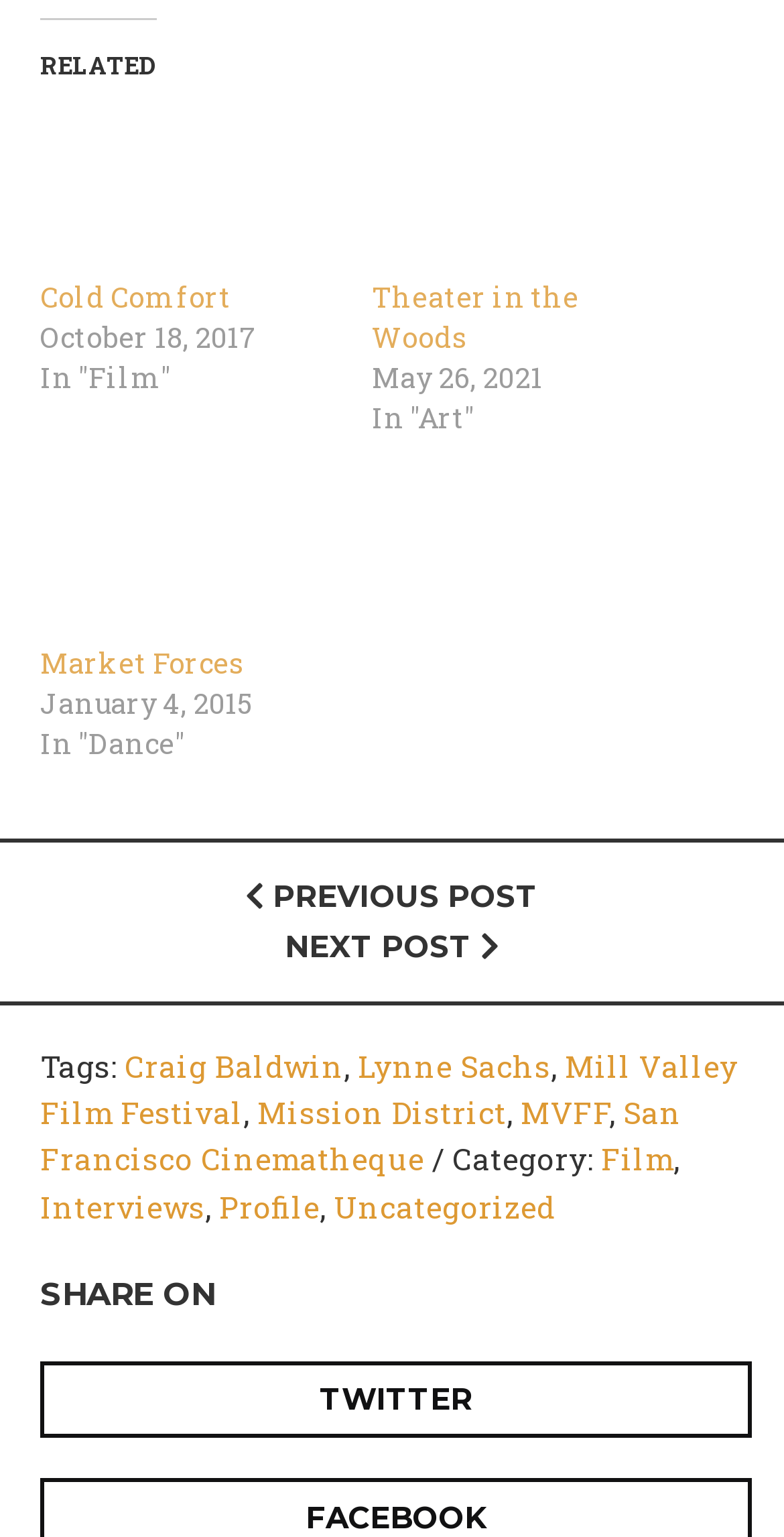Please specify the coordinates of the bounding box for the element that should be clicked to carry out this instruction: "Click on 'Cold Comfort'". The coordinates must be four float numbers between 0 and 1, formatted as [left, top, right, bottom].

[0.051, 0.072, 0.423, 0.18]